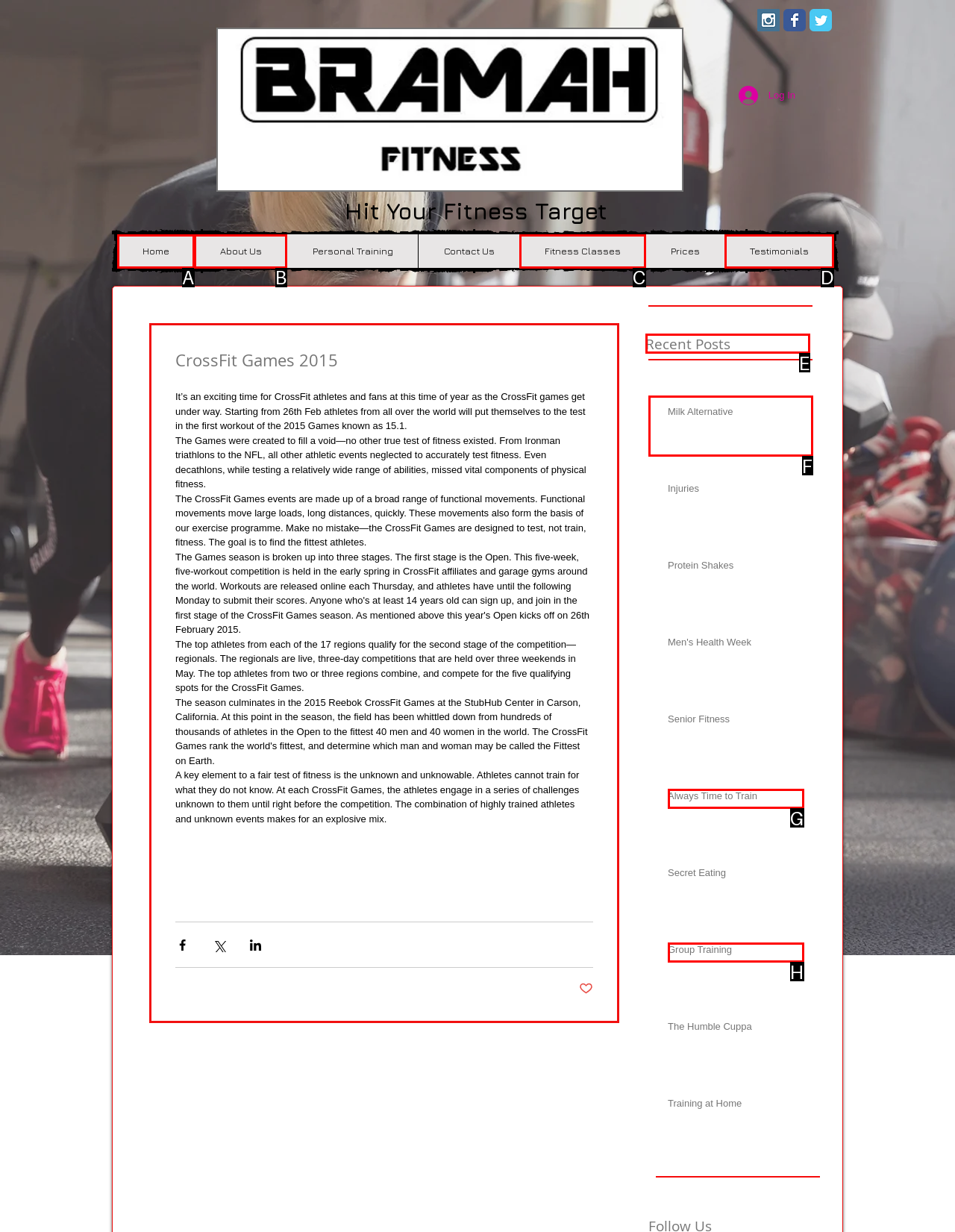From the given options, choose the one to complete the task: Check the Recent Posts
Indicate the letter of the correct option.

E